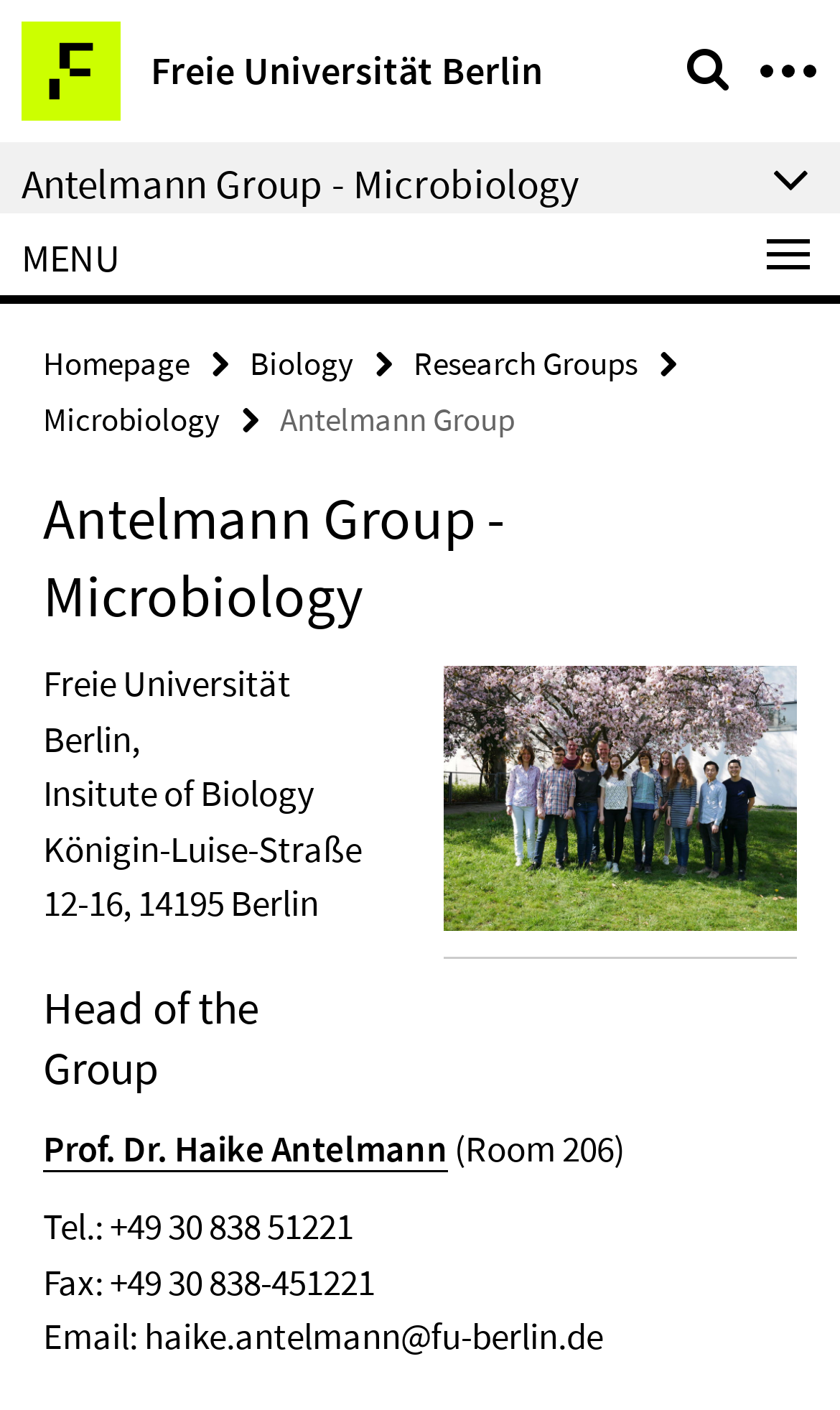Determine which piece of text is the heading of the webpage and provide it.

Antelmann Group - Microbiology